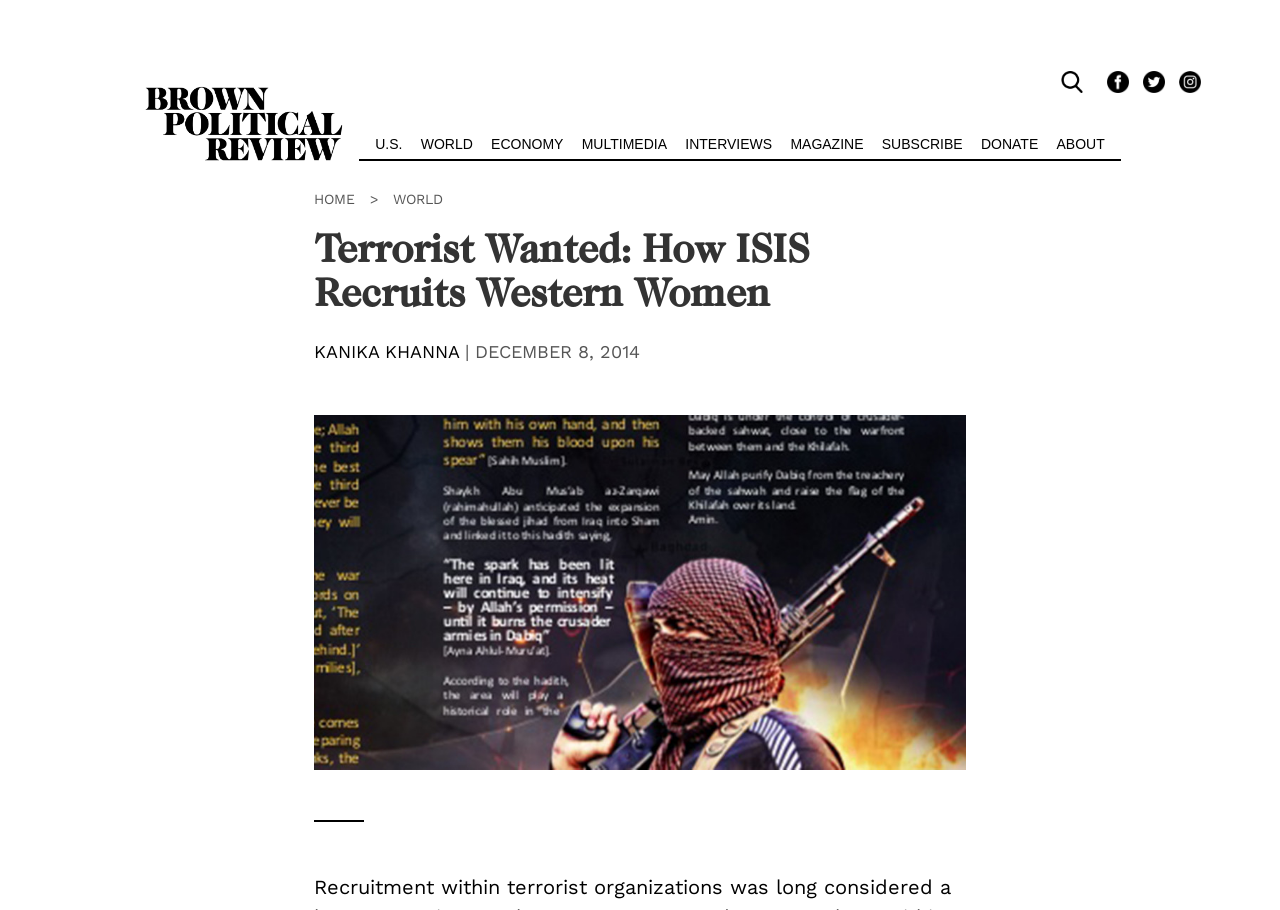Based on the visual content of the image, answer the question thoroughly: What is the name of the publication?

I determined the answer by looking at the logo element with the description 'Brown Political Review Logo' and its bounding box coordinates [0.101, 0.078, 0.28, 0.133], which suggests it is a prominent element on the page.